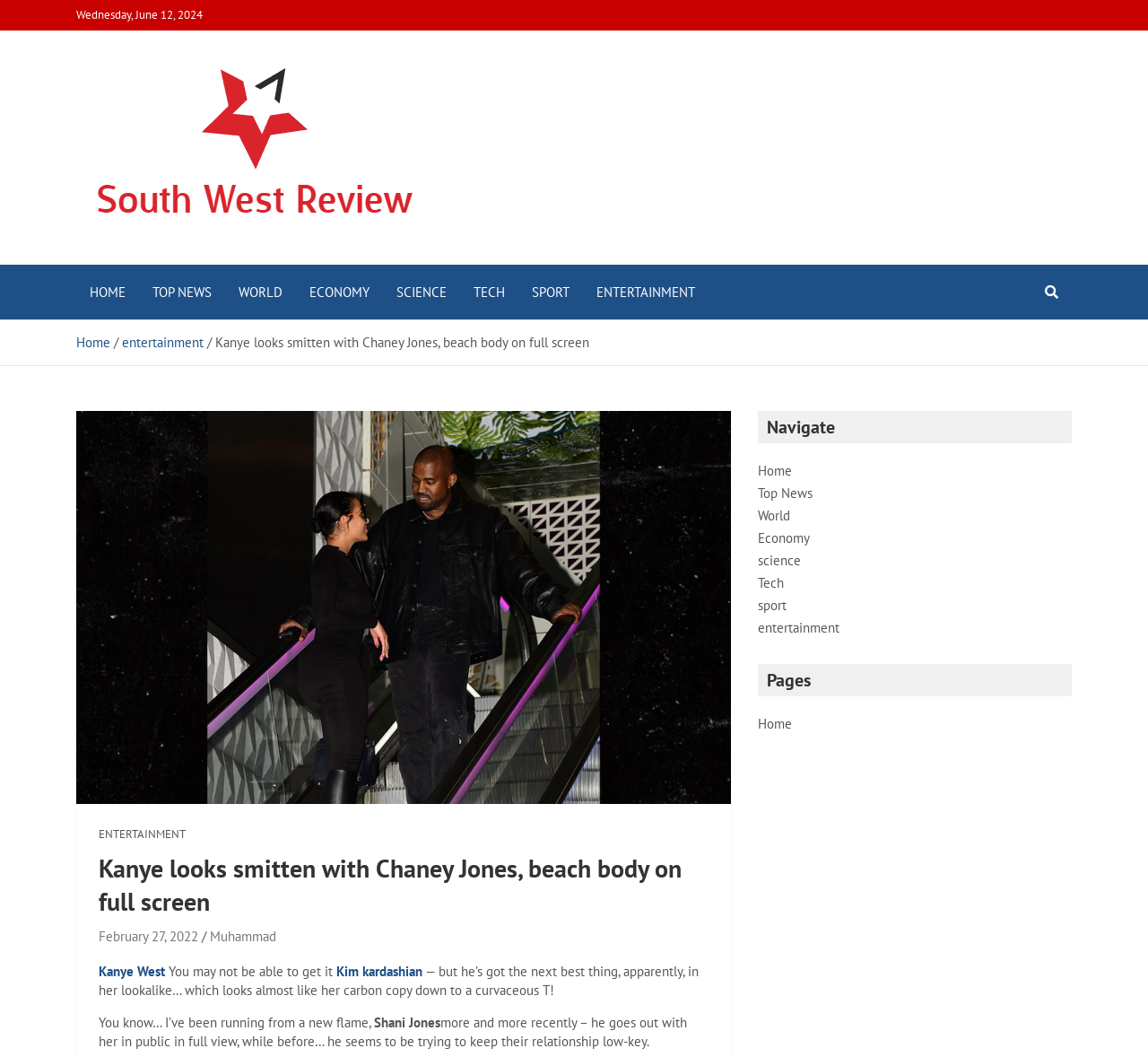Specify the bounding box coordinates of the element's region that should be clicked to achieve the following instruction: "Go to the 'ENTERTAINMENT' section". The bounding box coordinates consist of four float numbers between 0 and 1, in the format [left, top, right, bottom].

[0.508, 0.251, 0.617, 0.302]